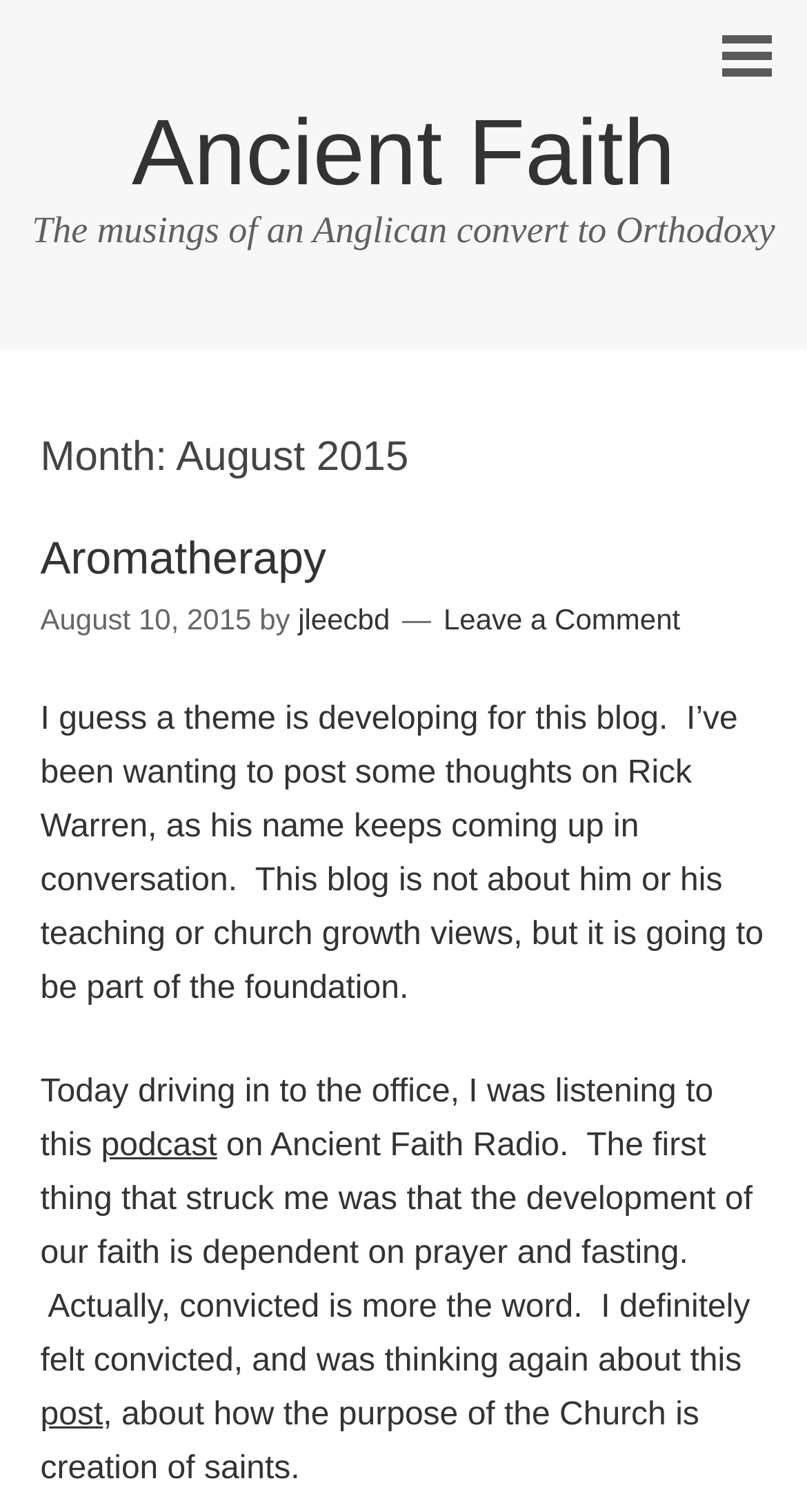Give a one-word or phrase response to the following question: What is the name of the blog?

Ancient Faith